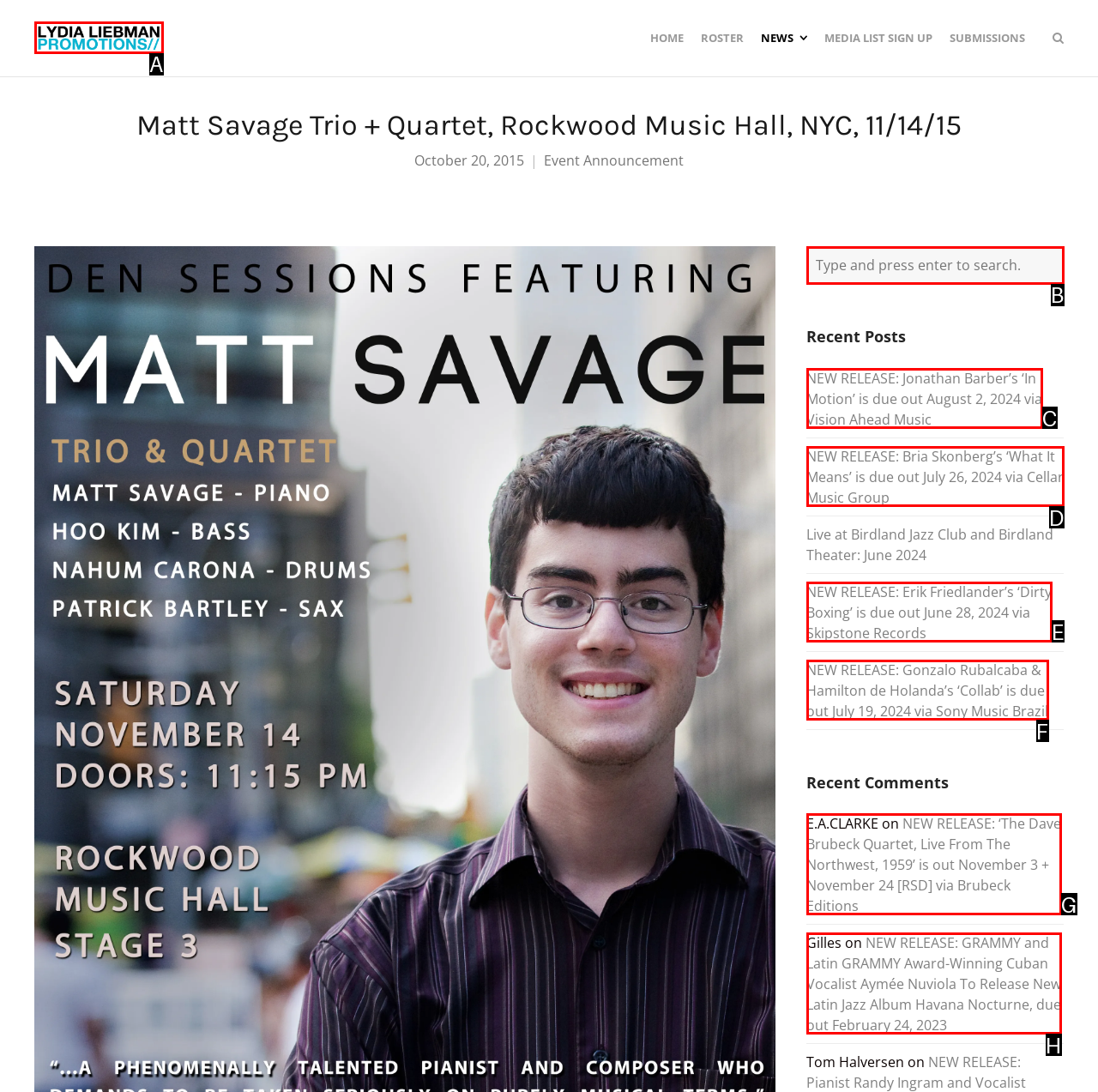Using the provided description: alt="LYDIALIEBMAN.COM", select the most fitting option and return its letter directly from the choices.

A